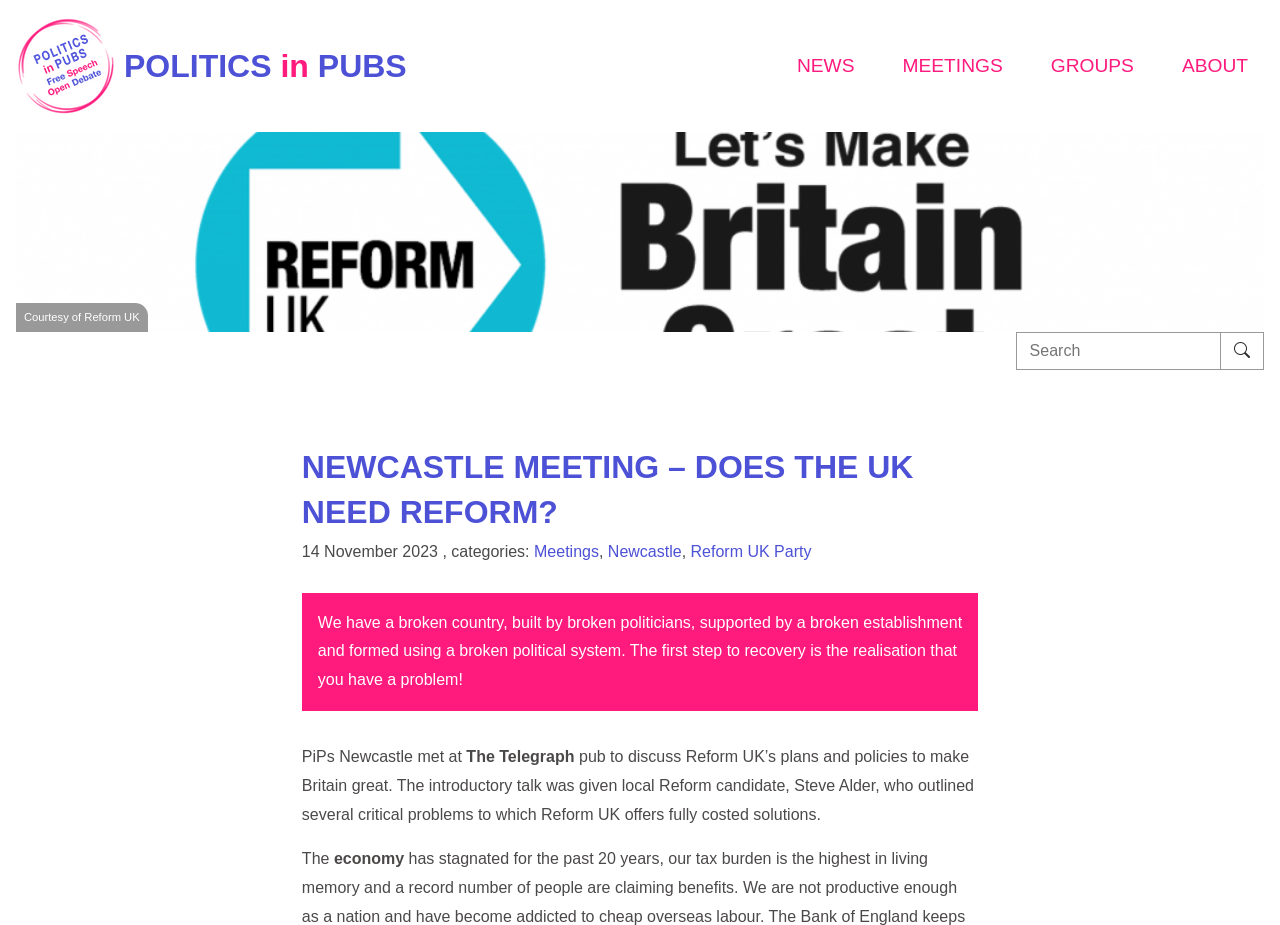Identify and provide the text of the main header on the webpage.

NEWCASTLE MEETING – DOES THE UK NEED REFORM?